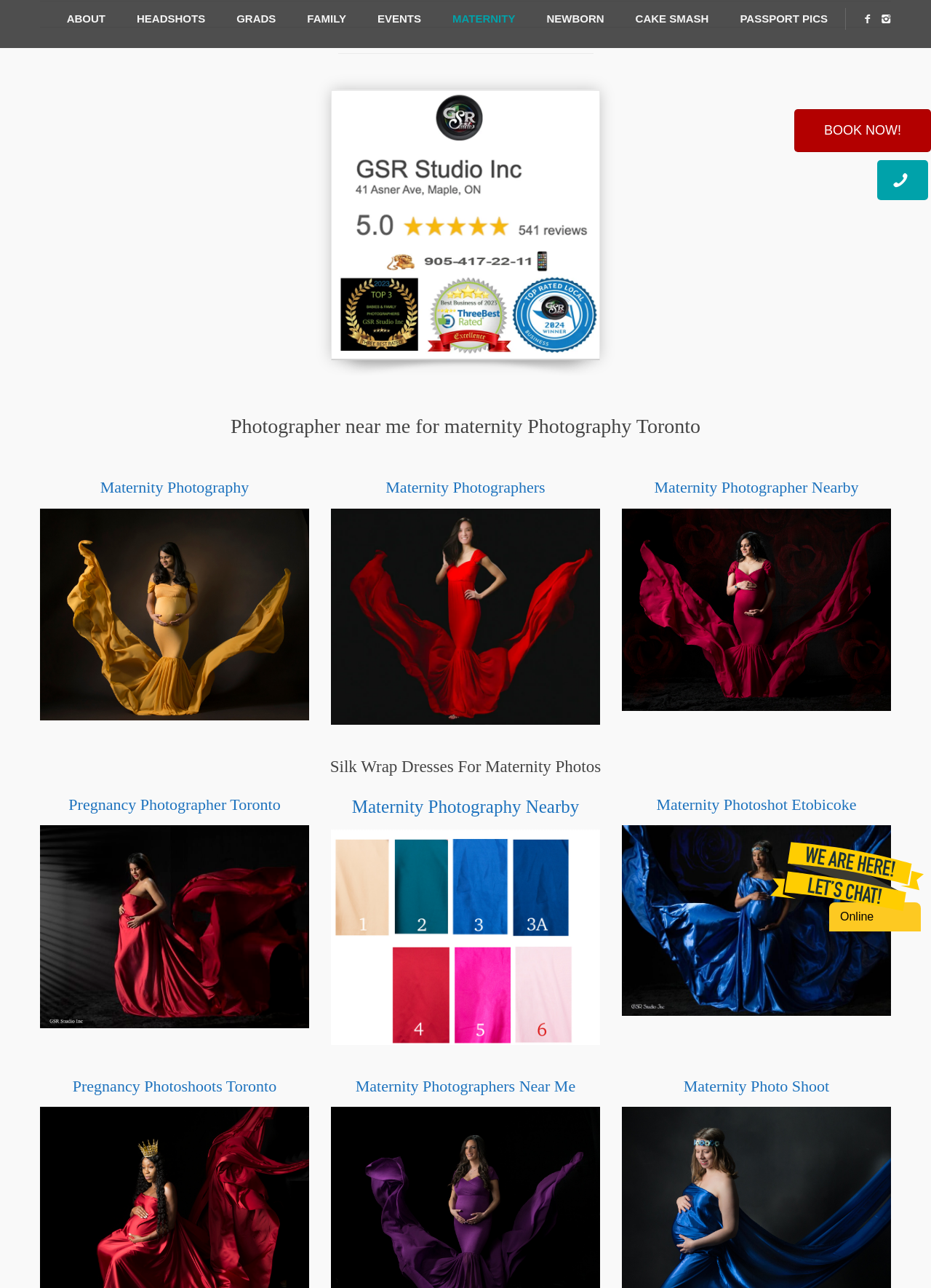Kindly determine the bounding box coordinates for the clickable area to achieve the given instruction: "Learn about silk wrap dresses for maternity photos".

[0.043, 0.583, 0.957, 0.609]